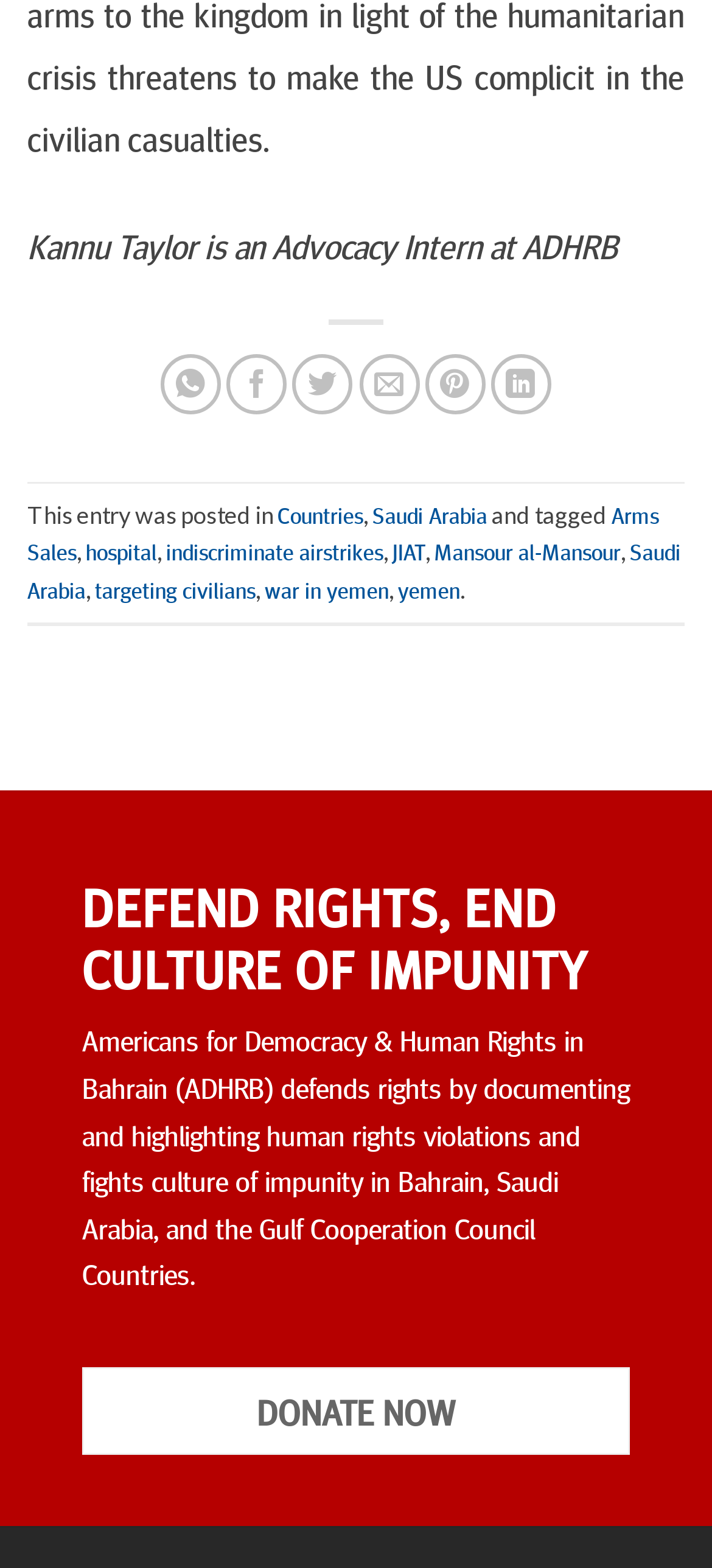Based on the element description, predict the bounding box coordinates (top-left x, top-left y, bottom-right x, bottom-right y) for the UI element in the screenshot: war in yemen

[0.372, 0.365, 0.546, 0.386]